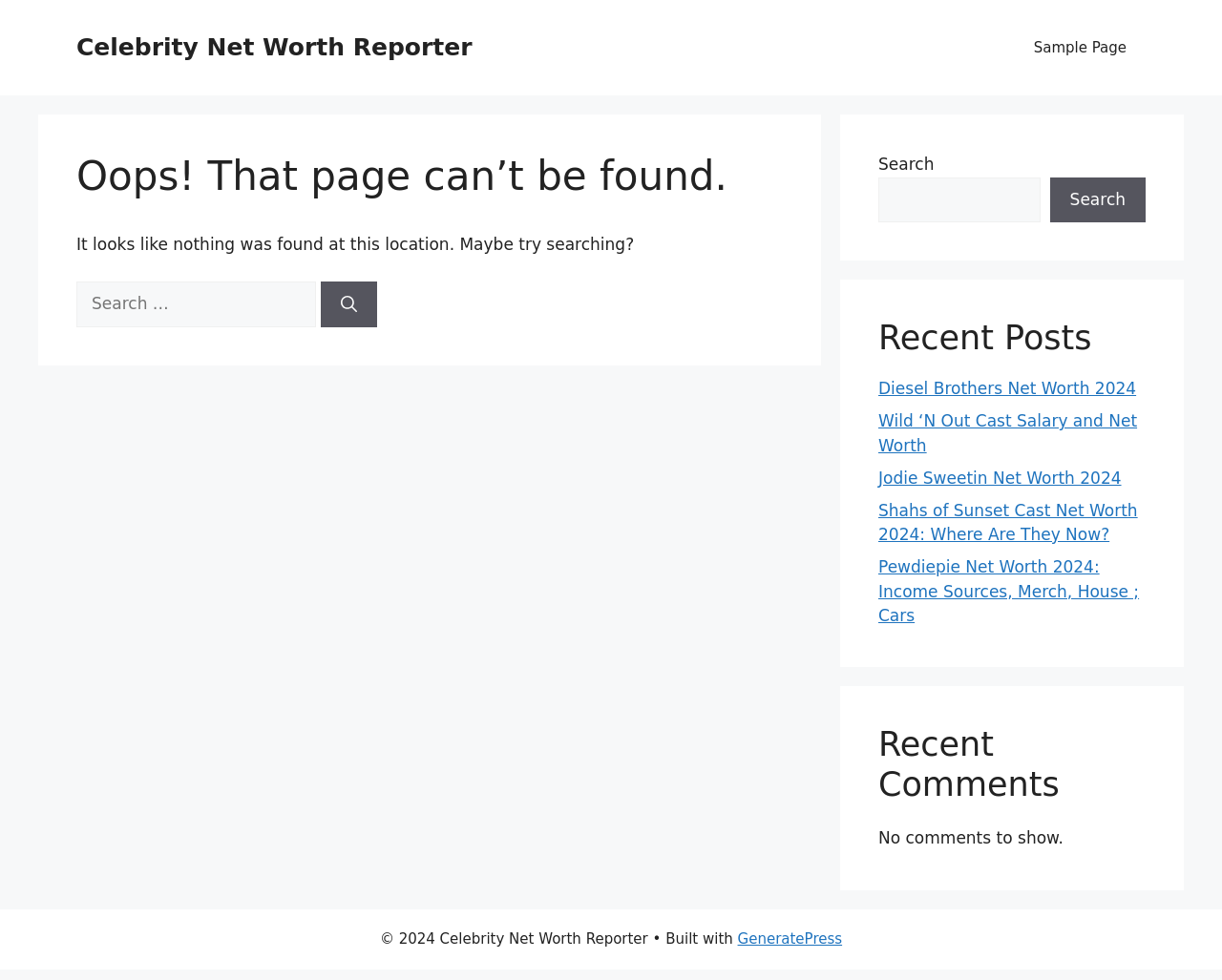Provide a thorough description of the webpage you see.

The webpage is a 404 error page from Celebrity Net Worth Reporter. At the top, there is a banner with a link to the site's homepage. Below the banner, there is a navigation menu with a link to a "Sample Page". 

The main content area is divided into three sections. The first section has a heading that reads "Oops! That page can’t be found." followed by a paragraph of text explaining that nothing was found at the current location and suggesting to search for the content. Below this text, there is a search box with a "Search" button.

To the right of the main content area, there are two complementary sections. The first section has a search box with a "Search" button. The second section has a heading "Recent Posts" followed by a list of five links to recent articles, including "Diesel Brothers Net Worth 2024" and "Pewdiepie Net Worth 2024: Income Sources, Merch, House ; Cars". The third section has a heading "Recent Comments" but indicates that there are no comments to show.

At the bottom of the page, there is a footer section with copyright information, a mention of the site being built with GeneratePress, and a link to GeneratePress.